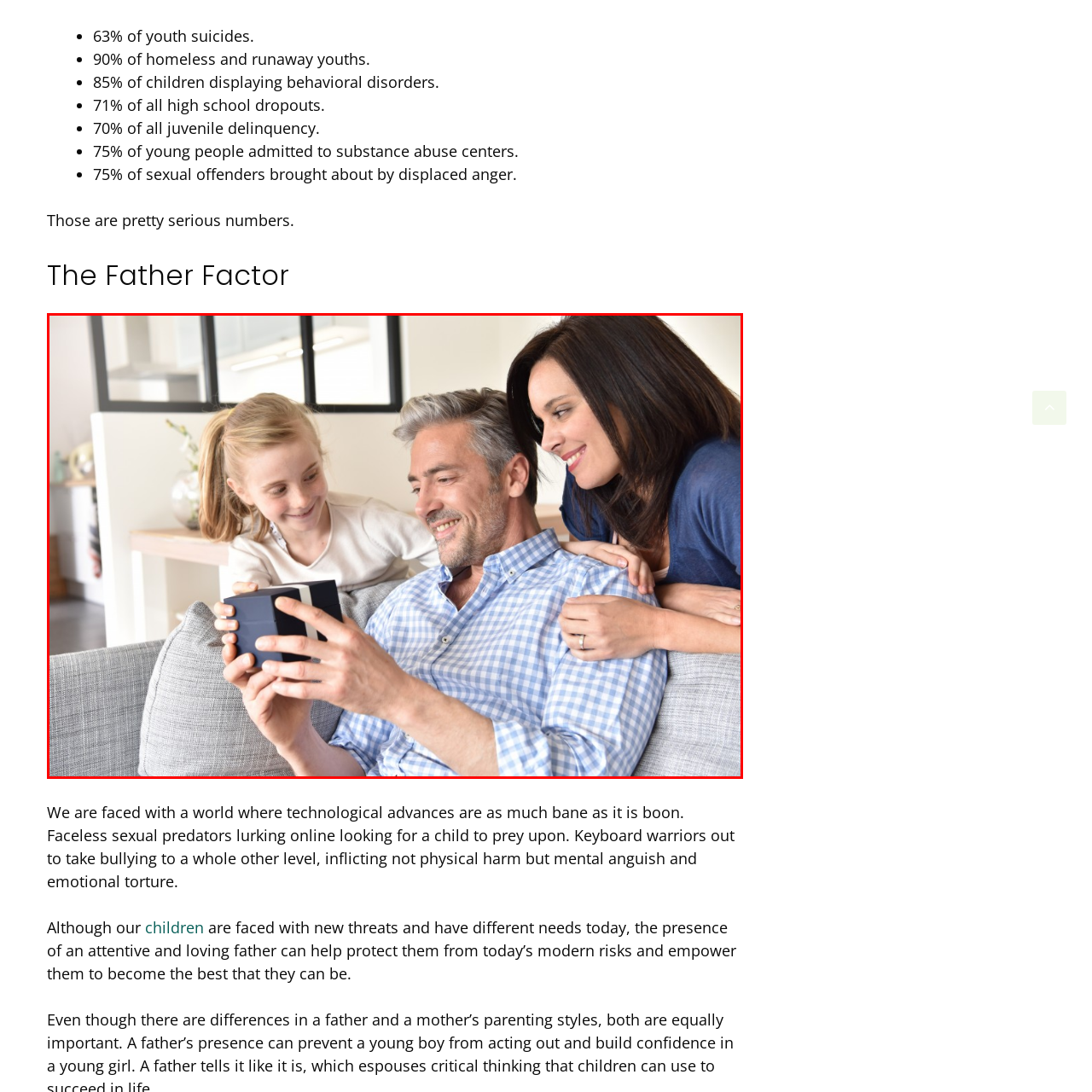Inspect the part framed by the grey rectangle, What is the father's hair color? 
Reply with a single word or phrase.

gray